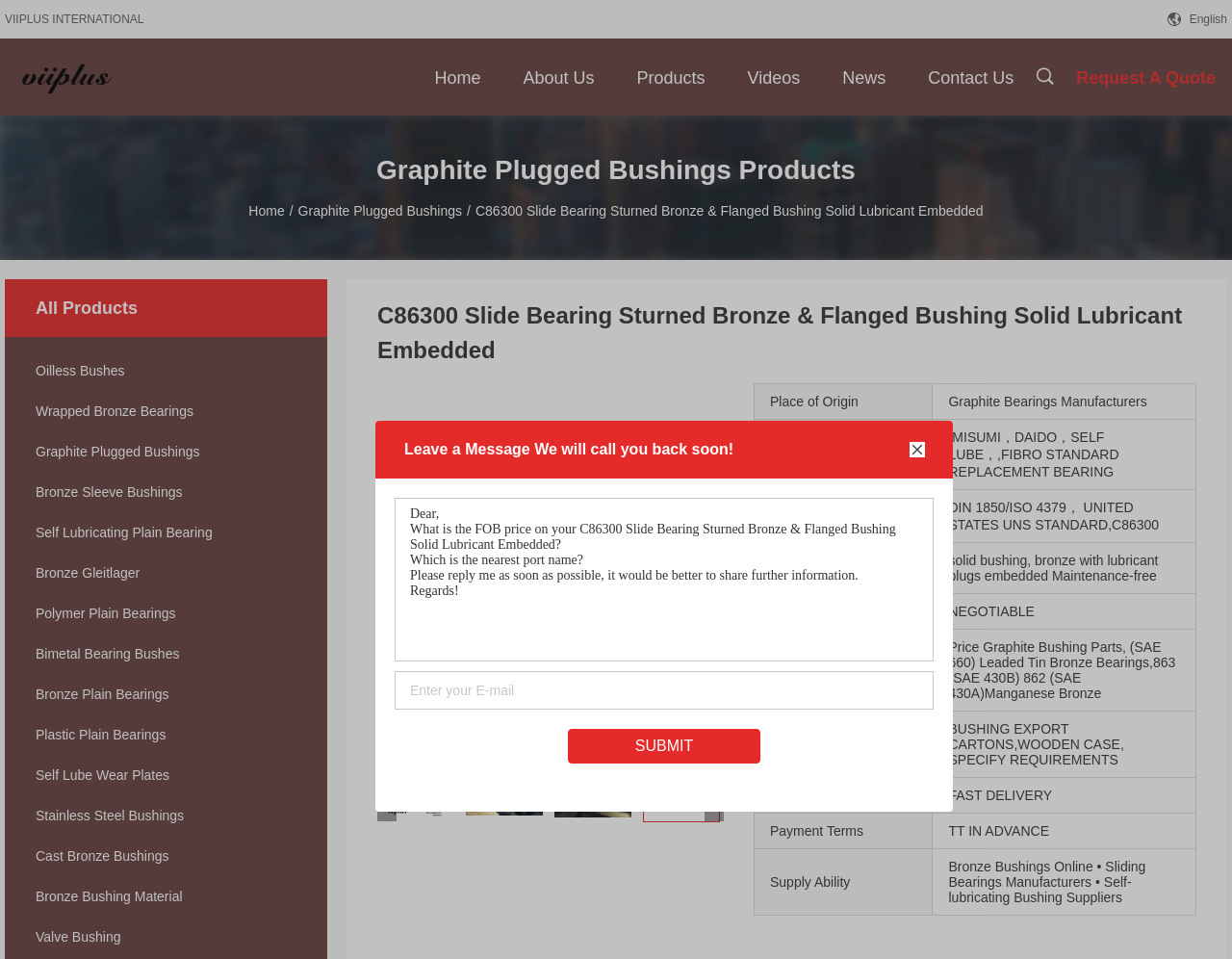Offer an in-depth caption of the entire webpage.

This webpage is about C86300 Slide Bearing Sturned Bronze & Flanged Bushing Solid Lubricant Embedded, a product from China. At the top left corner, there is a logo and a link to "VIIPLUS INTERNATIONAL". On the top right corner, there are links to switch languages, including "English". 

Below the logo, there is a navigation menu with links to "Home", "About Us", "Products", "Videos", "News", "Contact Us", and "Request A Quote". 

On the left side, there is a sidebar with headings and links to various product categories, including "Oilless Bushes", "Wrapped Bronze Bearings", "Graphite Plugged Bushings", and more. 

In the main content area, there is a large image of the product, followed by a heading and a brief description. Below that, there is a table with detailed product information, including "Place of Origin", "Brand Name", "Certification", "Model Number", and "Minimum Order Quantity". 

On the right side, there is a contact form with a heading "Leave a Message" and a text box to enter an inquiry. Below that, there is a sample message with a question about the product's FOB price and nearest port name. 

At the bottom of the page, there are more images of the product, as well as a link to "SUBMIT" the contact form.